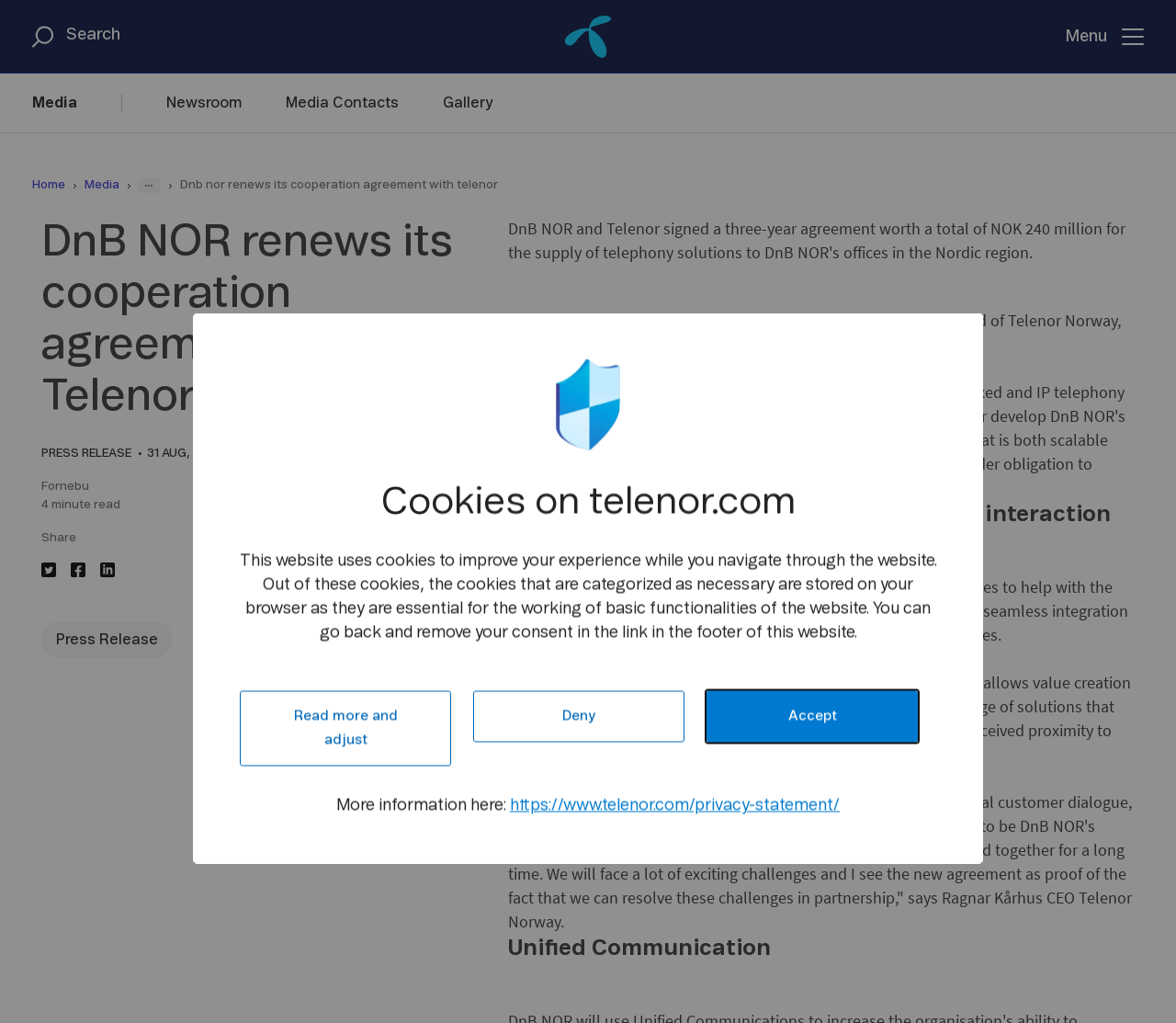Provide your answer to the question using just one word or phrase: What is the date of the press release?

31 AUG, 2009